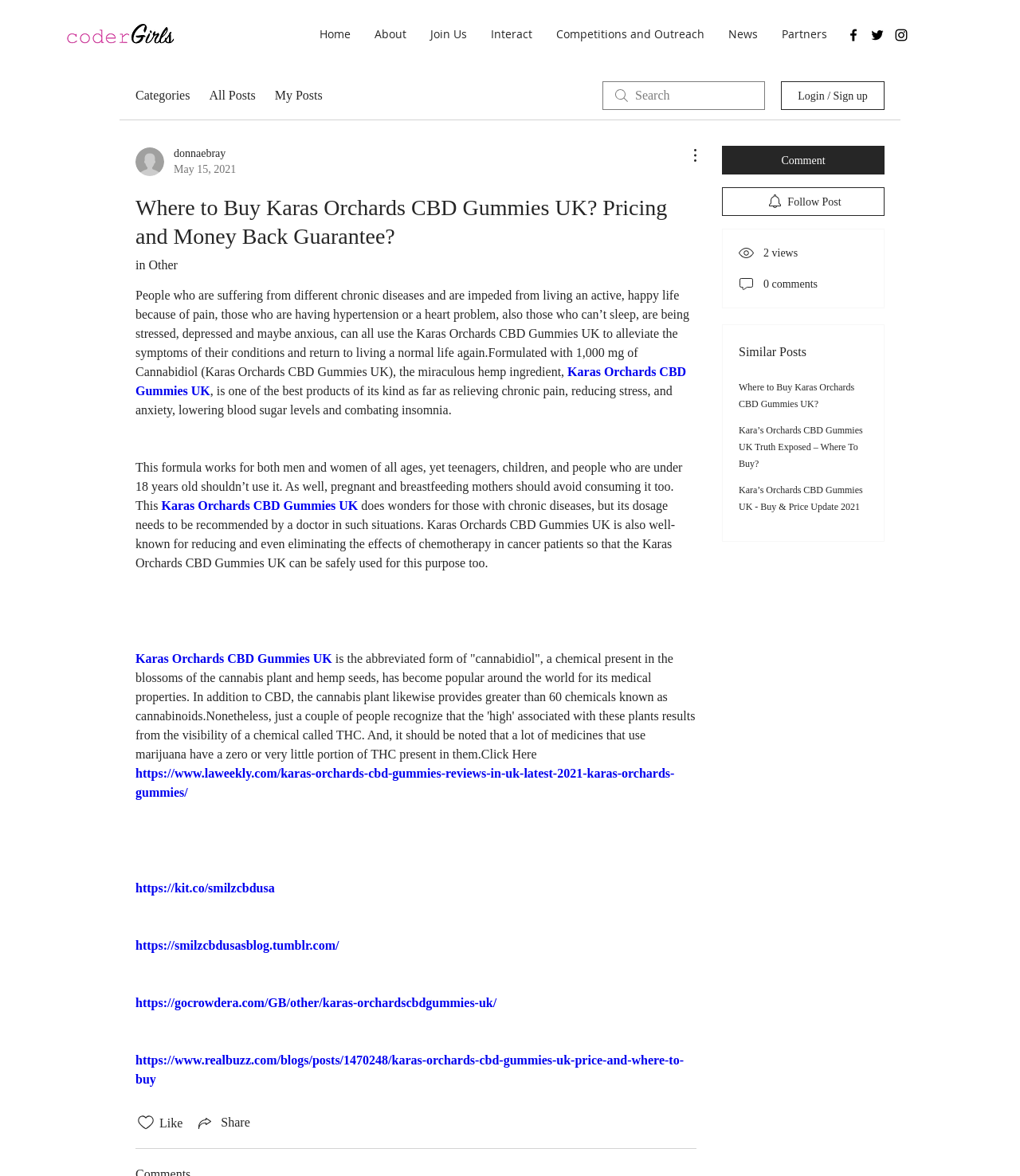Kindly provide the bounding box coordinates of the section you need to click on to fulfill the given instruction: "Search for something".

[0.591, 0.069, 0.75, 0.093]